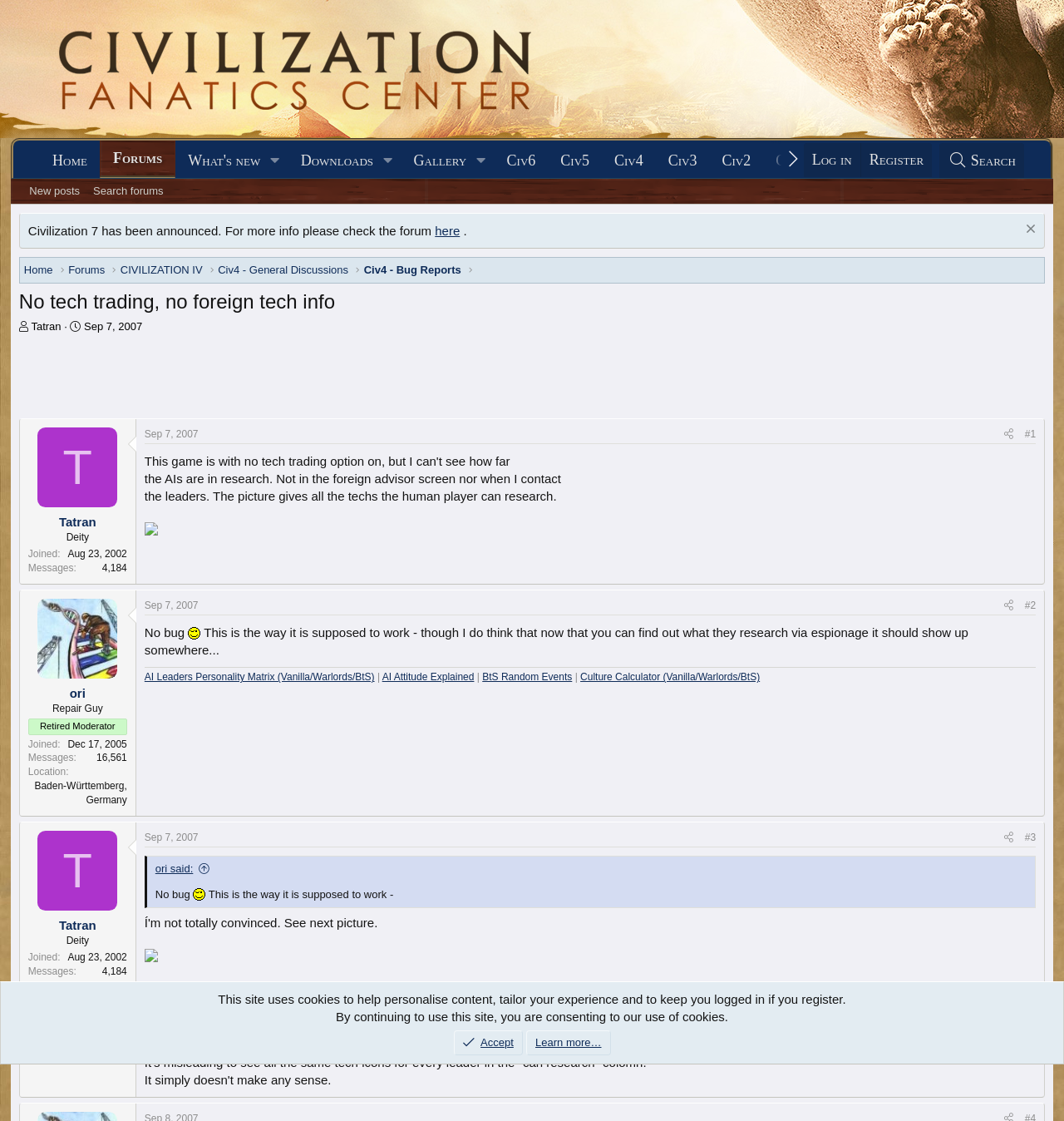What is the rank of the user 'ori'?
Using the image, elaborate on the answer with as much detail as possible.

The rank of the user 'ori' can be found in their profile information section, where it says 'Repair Guy'.